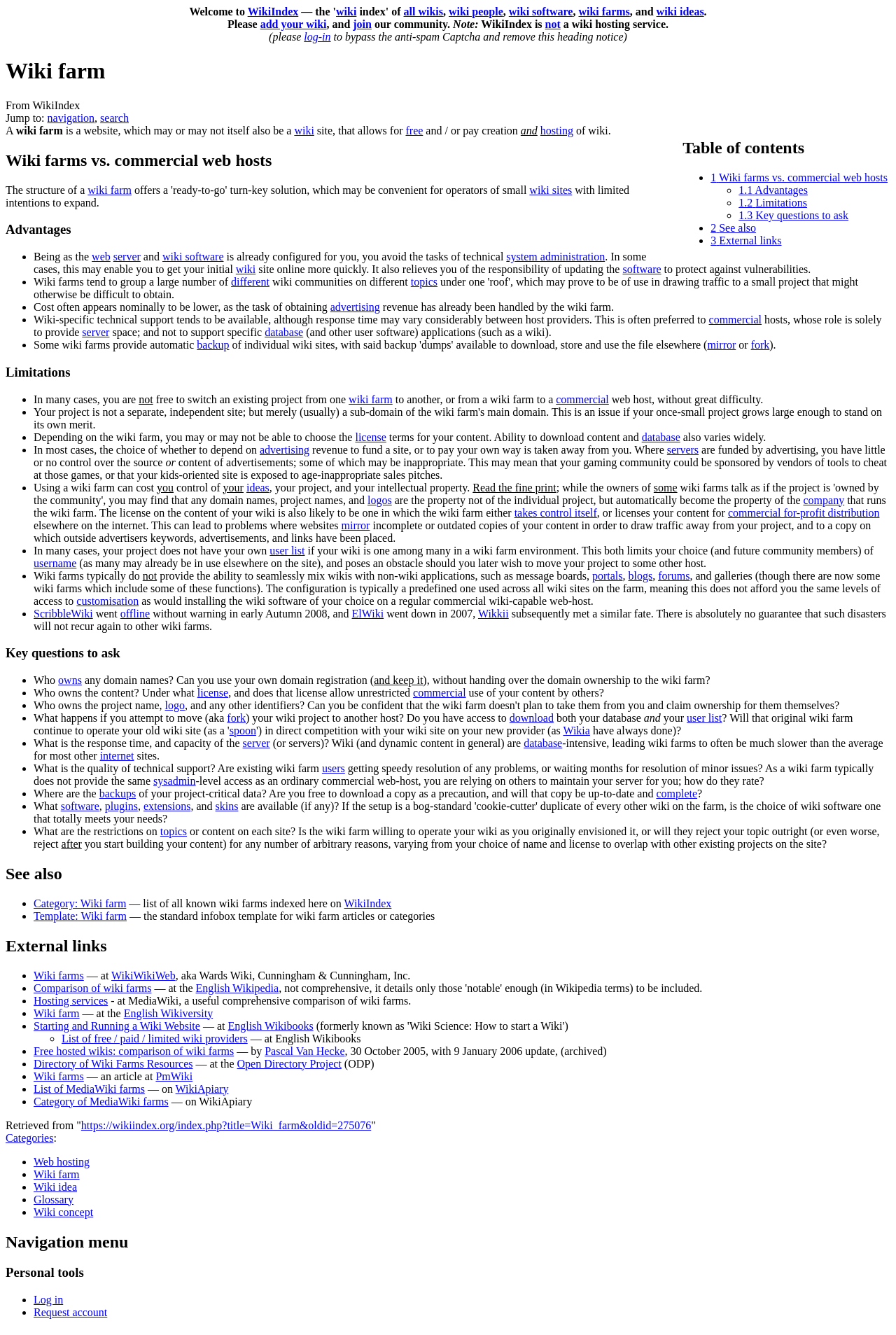Find the bounding box coordinates corresponding to the UI element with the description: "Directory of Wiki Farms Resources". The coordinates should be formatted as [left, top, right, bottom], with values as floats between 0 and 1.

[0.038, 0.792, 0.215, 0.801]